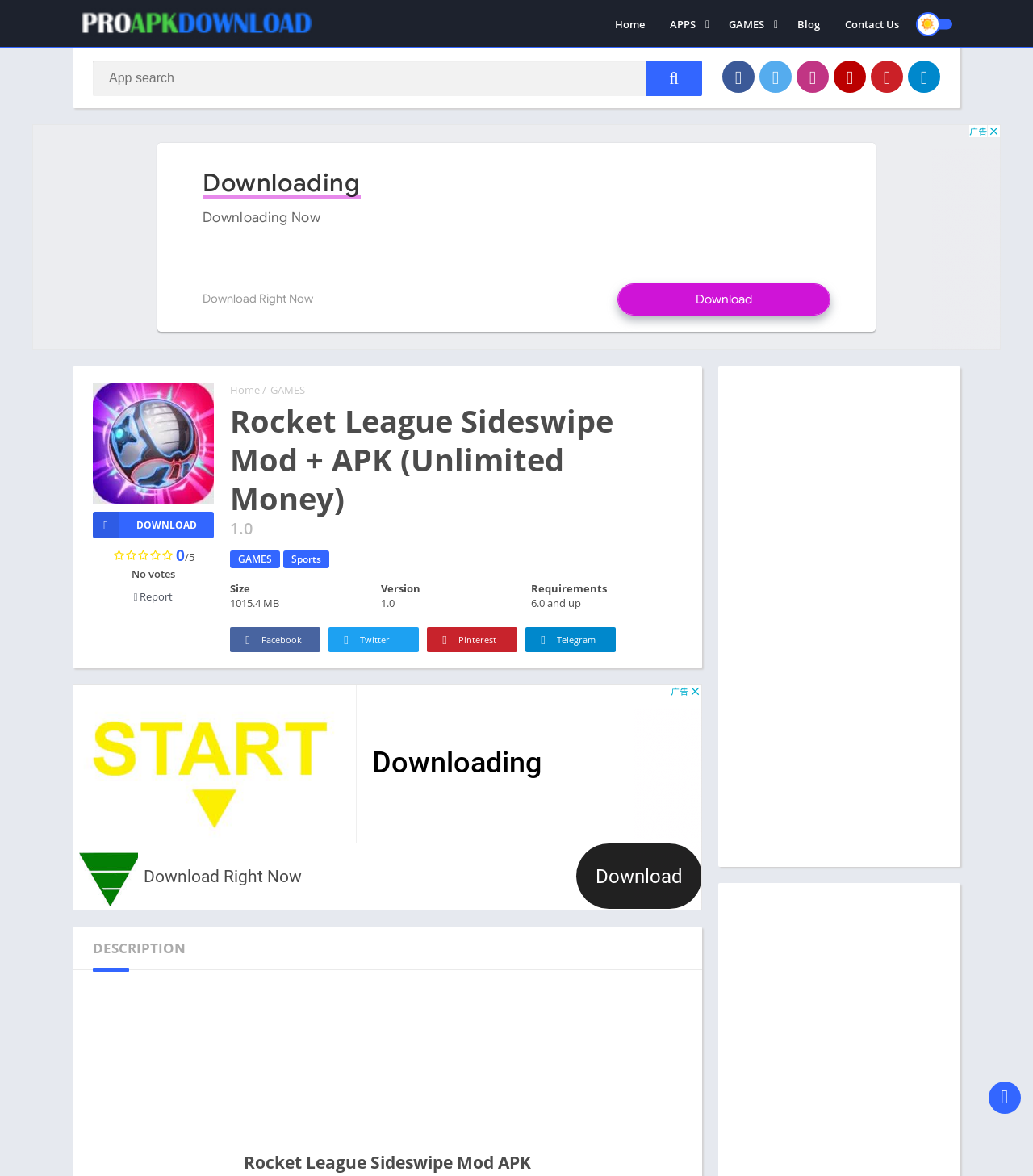Create an in-depth description of the webpage, covering main sections.

This webpage is about Rocket League Sideswipe Mod APK, a modified version of the popular game Rocket League Sideswipe. The page provides information about the game, including its features, requirements, and download links.

At the top of the page, there is a navigation menu with links to different categories, including "Home", "APPS", "GAMES", and others. Below the navigation menu, there is a search bar where users can search for specific apps or games.

The main content of the page is divided into two sections. The left section contains information about the game, including its title, version, size, and requirements. There are also links to social media platforms, such as Facebook, Twitter, and Pinterest, where users can share the game with others.

The right section of the page contains a description of the game, which is not provided in the accessibility tree. Below the description, there are several links to download the game, including a "DOWNLOAD" button with an arrow icon.

There are also several advertisements on the page, including a large banner ad at the top and several smaller ads scattered throughout the page. These ads are marked as "Advertisement" in the accessibility tree.

At the bottom of the page, there is a footer section with links to other pages on the website, including "Blog", "Contact Us", and social media platforms.